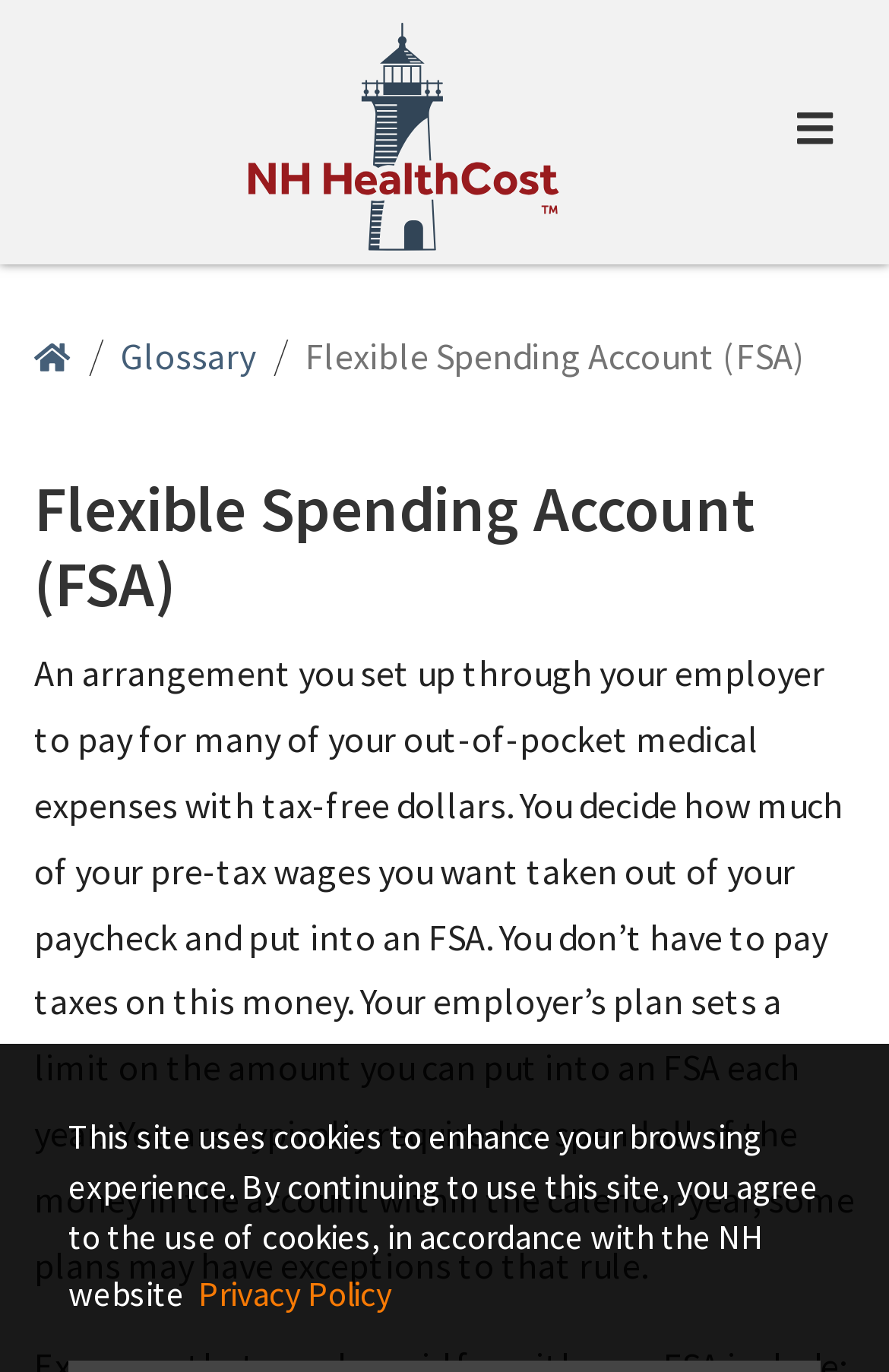Illustrate the webpage thoroughly, mentioning all important details.

The webpage is about Flexible Spending Account (FSA) provided by NH Health Cost. At the top of the page, there is a notification about the use of cookies, accompanied by a "learn more about cookies" button. Below this notification, there is a "Skip to main content" link at the top-left corner. 

On the top-right side, there is a link to the NH Health Cost website, accompanied by an image of the NH Health Cost logo. 

Below the NH Health Cost logo, there is a breadcrumb navigation menu with three links: "Home", "Glossary", and "Flexible Spending Account (FSA)". 

The main content of the page is headed by a title "Flexible Spending Account (FSA)", which is followed by a detailed description of what an FSA is, how it works, and its benefits. The description explains that an FSA allows individuals to set aside pre-tax wages for out-of-pocket medical expenses, and that the money in the account must be spent within the calendar year, with some plans having exceptions to this rule.